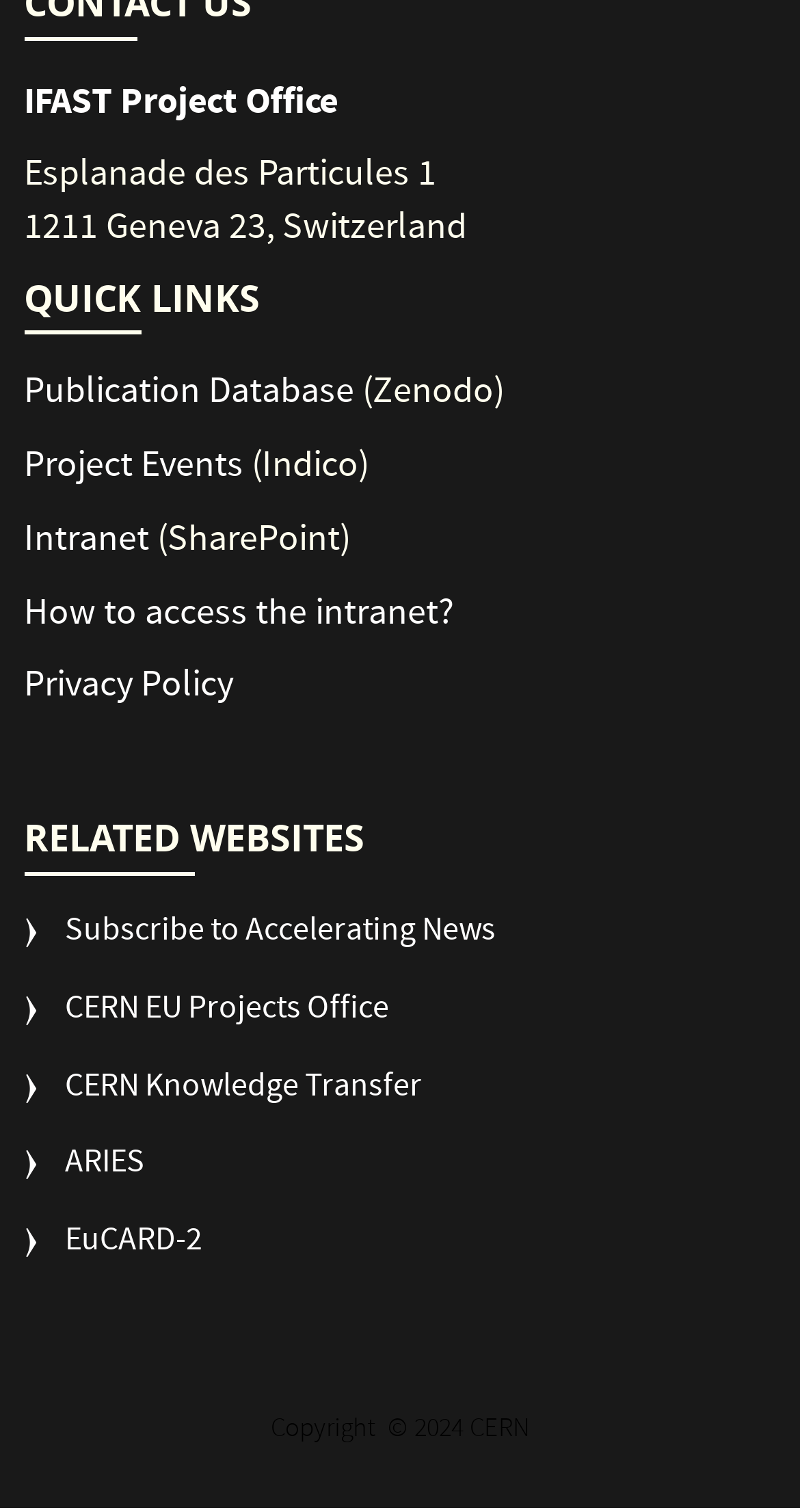Determine the bounding box coordinates of the region that needs to be clicked to achieve the task: "Access Publication Database".

[0.03, 0.243, 0.443, 0.28]